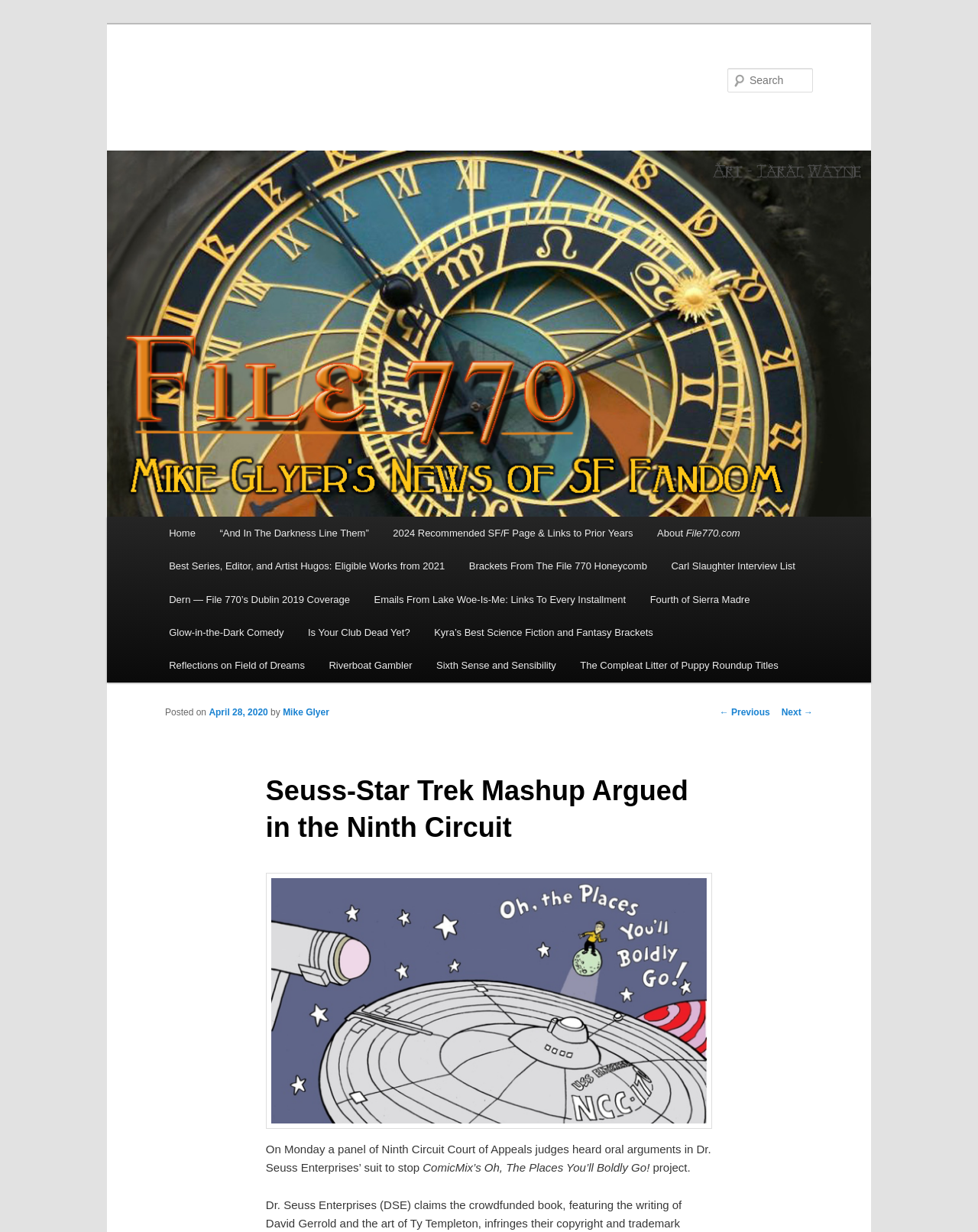Show the bounding box coordinates for the element that needs to be clicked to execute the following instruction: "Search for something". Provide the coordinates in the form of four float numbers between 0 and 1, i.e., [left, top, right, bottom].

[0.744, 0.055, 0.831, 0.075]